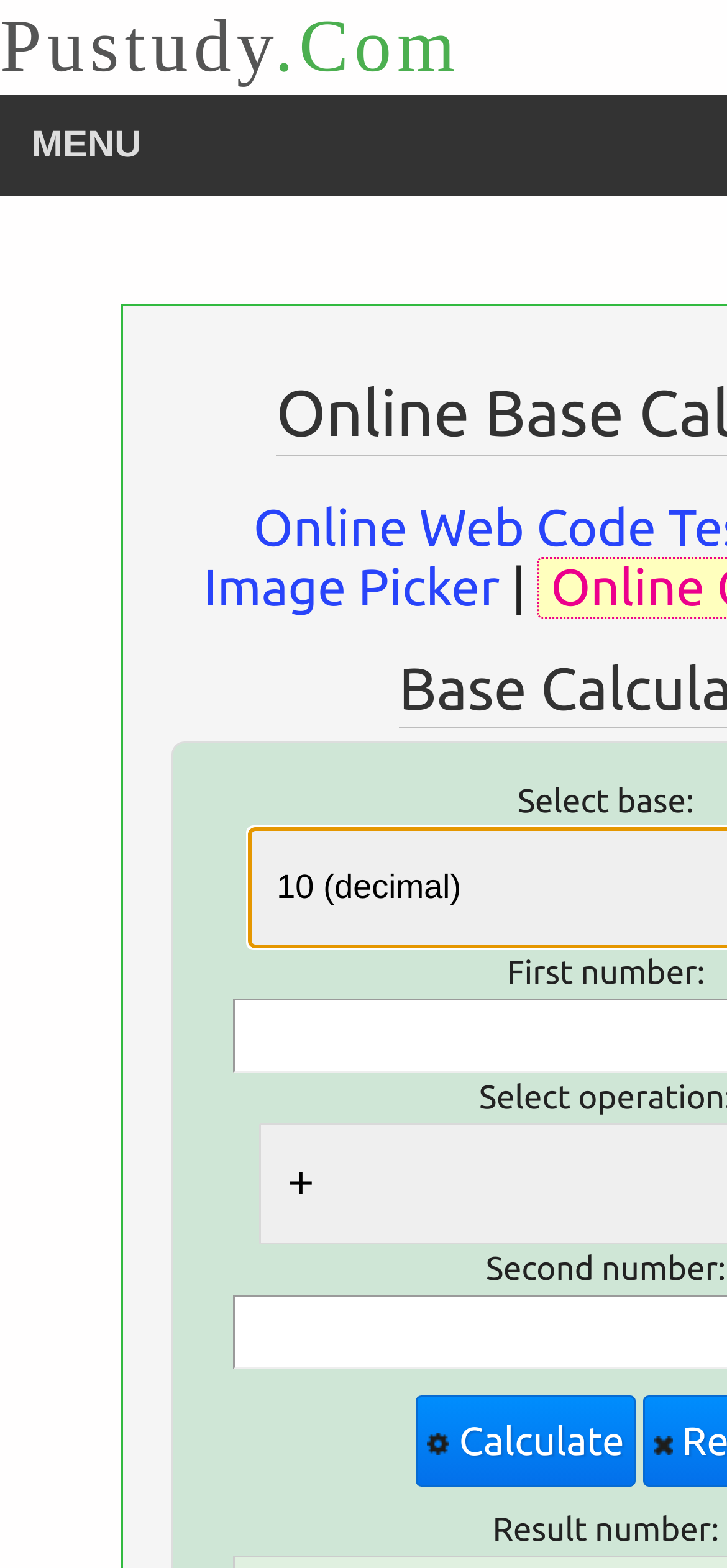Find the headline of the webpage and generate its text content.

Online Base Calculator